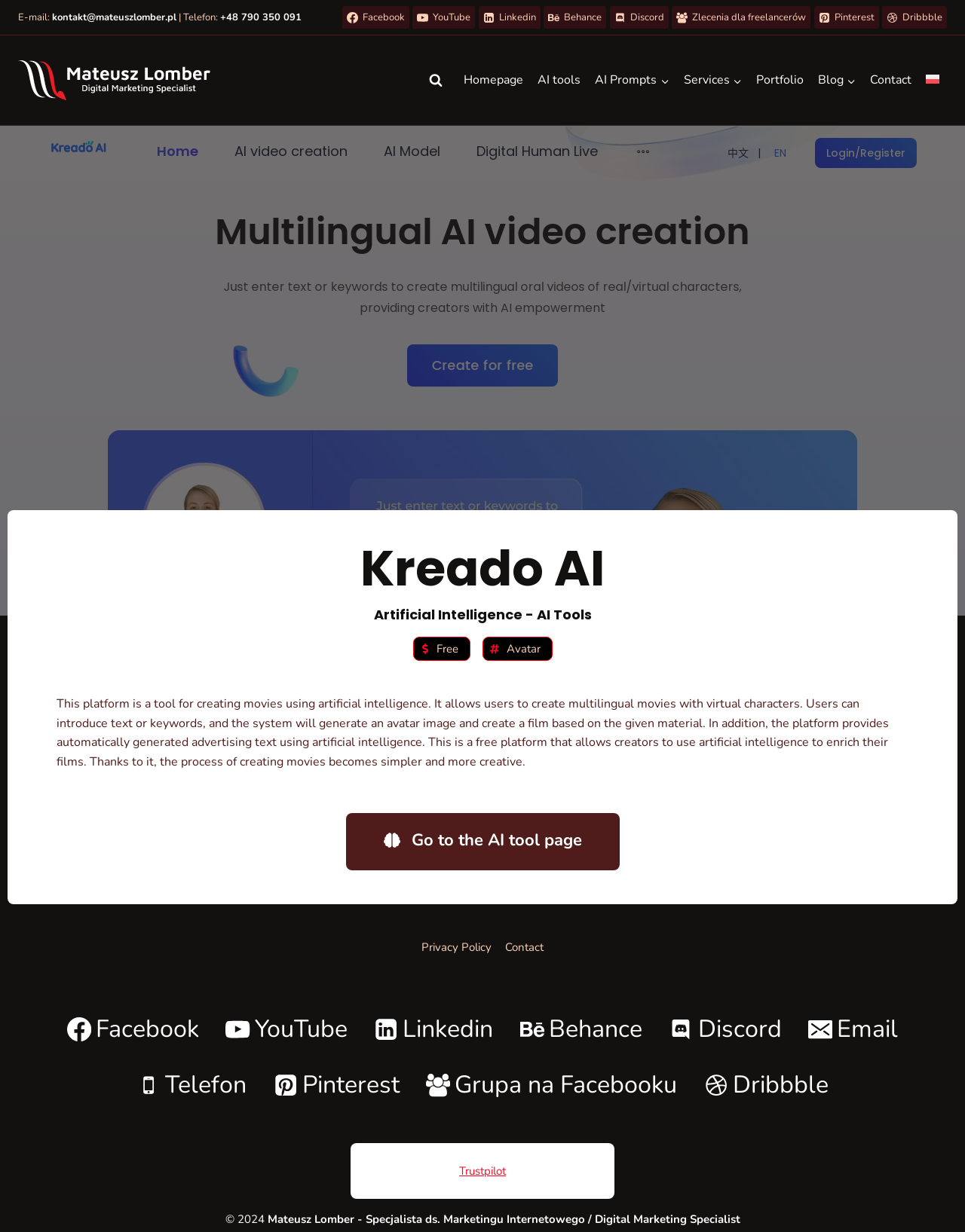Respond to the following question using a concise word or phrase: 
Is there a contact email provided on this webpage?

Yes